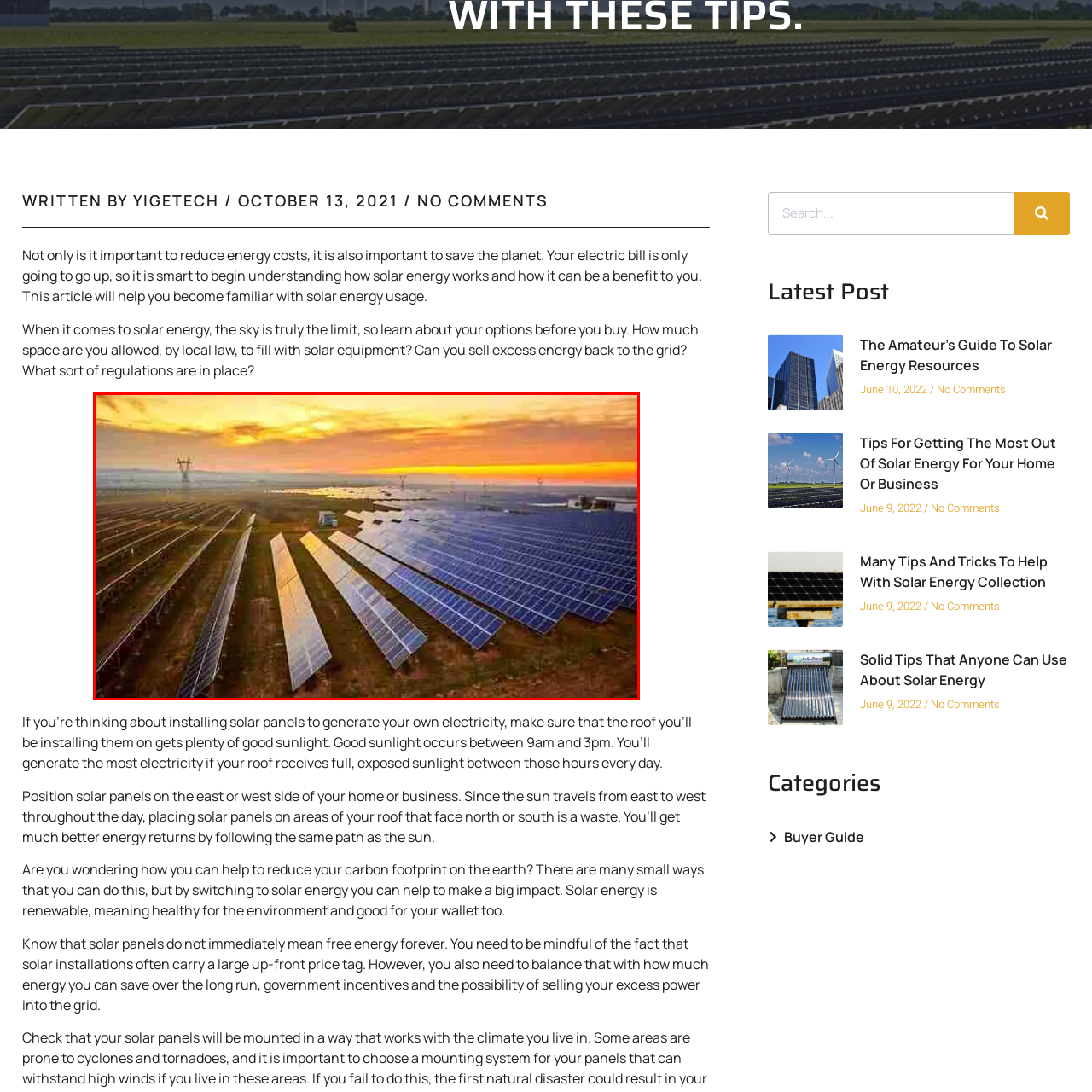Generate a comprehensive caption for the picture highlighted by the red outline.

The image captures a stunning landscape of solar panels arranged in neat rows under a breathtaking sunset. The solar panels, reflecting the warm hues of orange and yellow from the setting sun, stretch across the horizon, highlighting the expansive use of renewable energy sources. In the background, a gentle interplay of sunlight on the water adds to the tranquil atmosphere, while distant wind turbines can be seen, indicating a commitment to sustainable energy solutions. This scene exemplifies the potential of solar energy, encouraging viewers to explore such options for reducing energy costs and environmental impact.